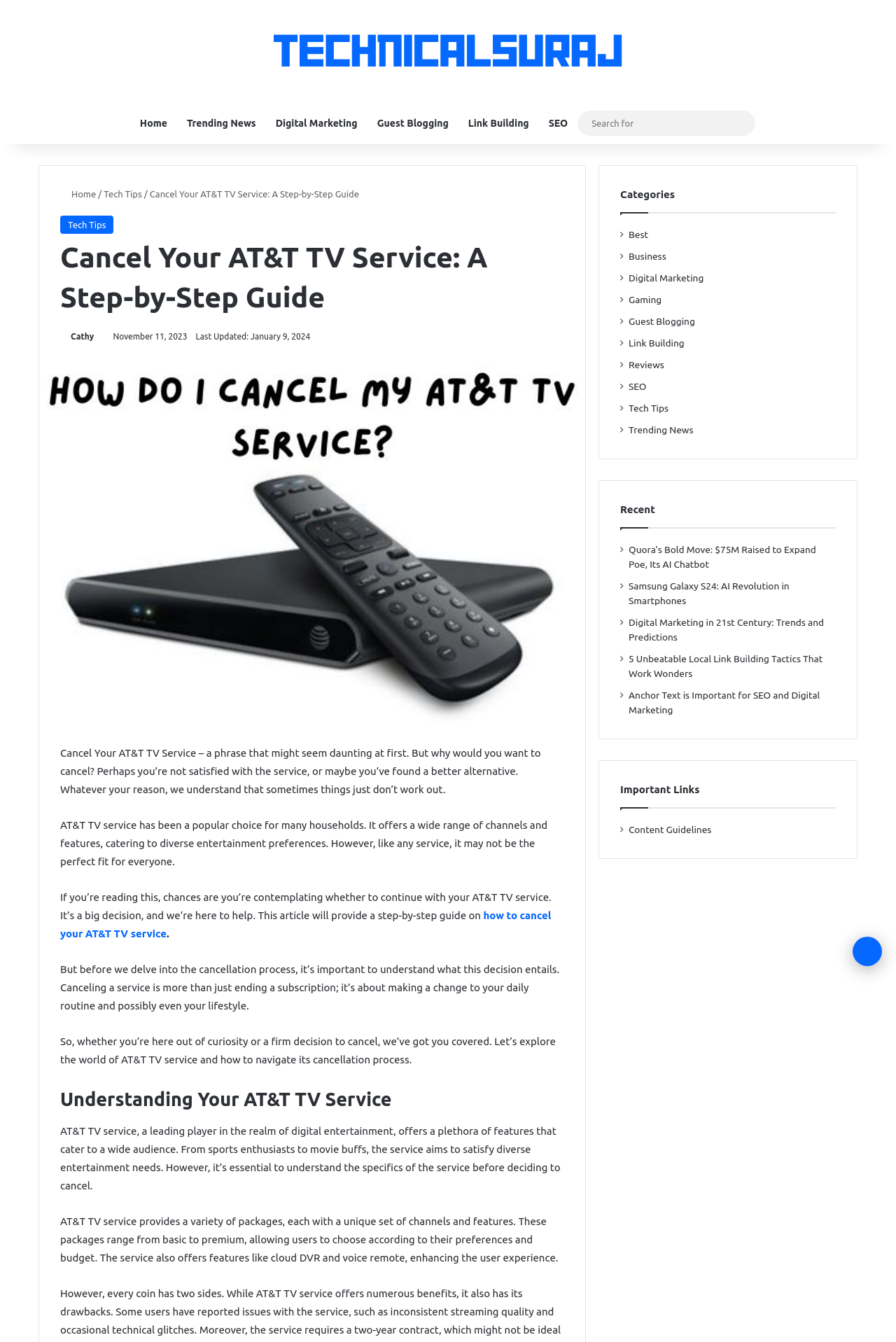What is the main feature of AT&T TV service?
Craft a detailed and extensive response to the question.

According to the webpage, one of the main features of AT&T TV service is the cloud DVR, which enhances the user experience, along with other features like voice remote and a variety of packages to choose from.